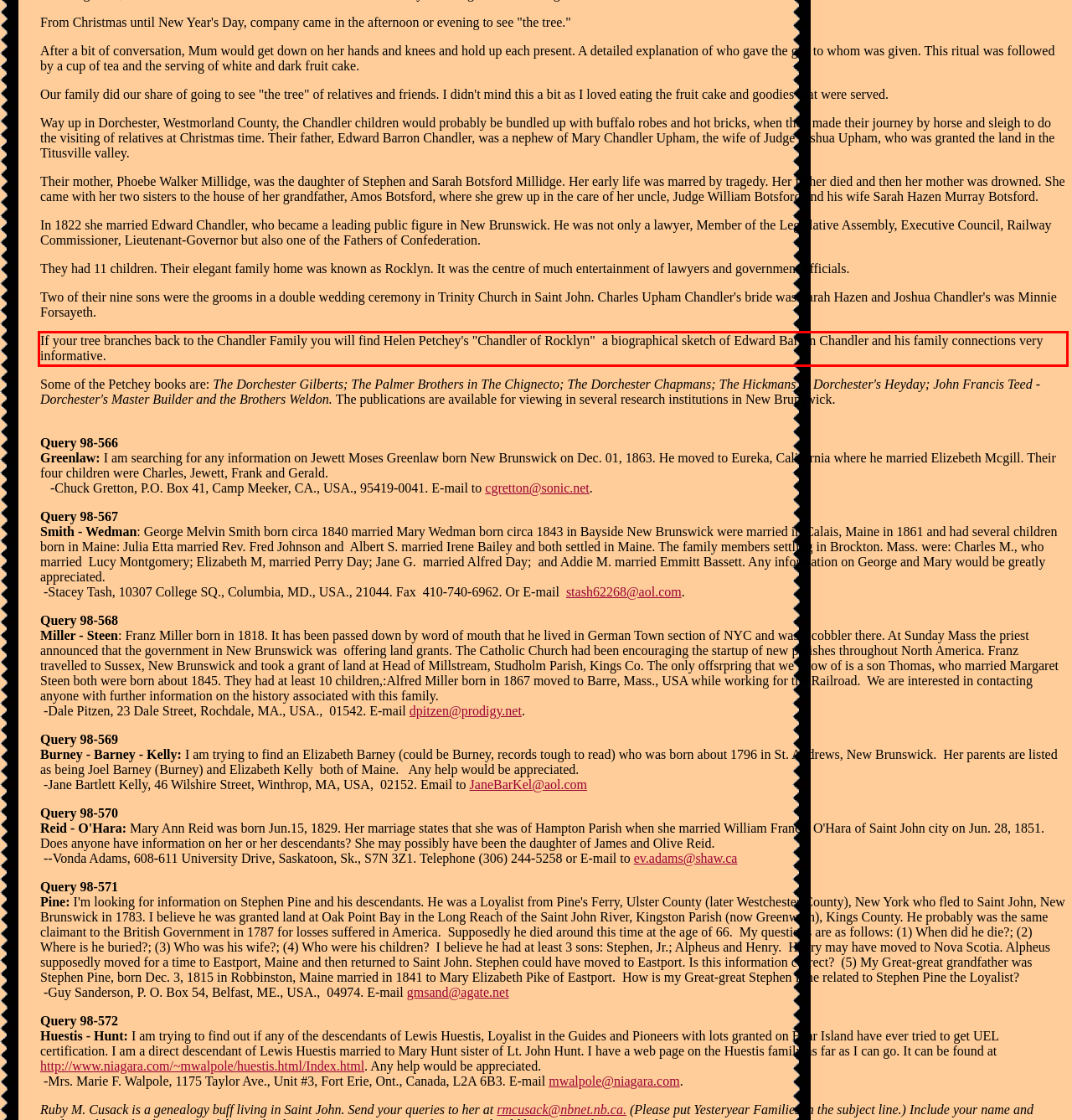Look at the provided screenshot of the webpage and perform OCR on the text within the red bounding box.

If your tree branches back to the Chandler Family you will find Helen Petchey's "Chandler of Rocklyn" a biographical sketch of Edward Barron Chandler and his family connections very informative.